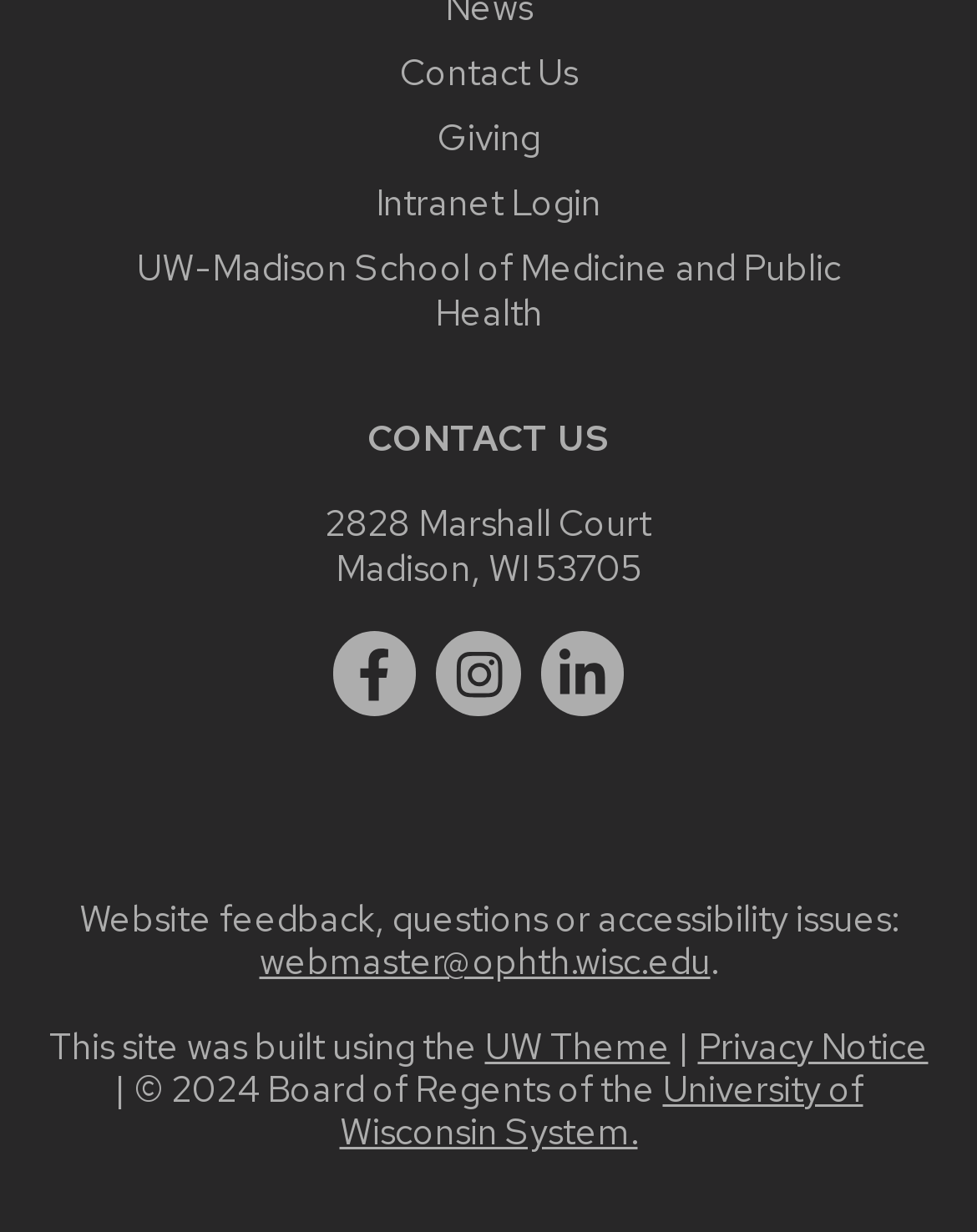Please find the bounding box for the following UI element description. Provide the coordinates in (top-left x, top-left y, bottom-right x, bottom-right y) format, with values between 0 and 1: University of Wisconsin System.

[0.347, 0.864, 0.883, 0.937]